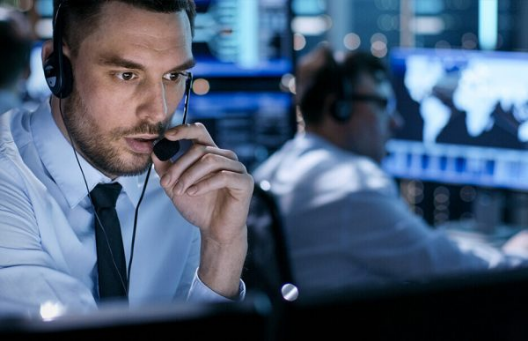Generate an elaborate caption for the given image.

In a high-tech control room, a focused male operator, dressed in a white shirt and black tie, is depicted intently monitoring several screens while wearing a headset. He holds a microphone close as he analyzes data, possibly responding to critical security alerts. The background shows another operator engaged in similar tasks, with large digital displays showcasing global maps and data points, emphasizing the dynamic environment of surveillance and security operations. This image reflects the commitment and professionalism of the personnel at Cam-Dex Security Corporation, who provide comprehensive security solutions tailored to meet diverse corporate needs.